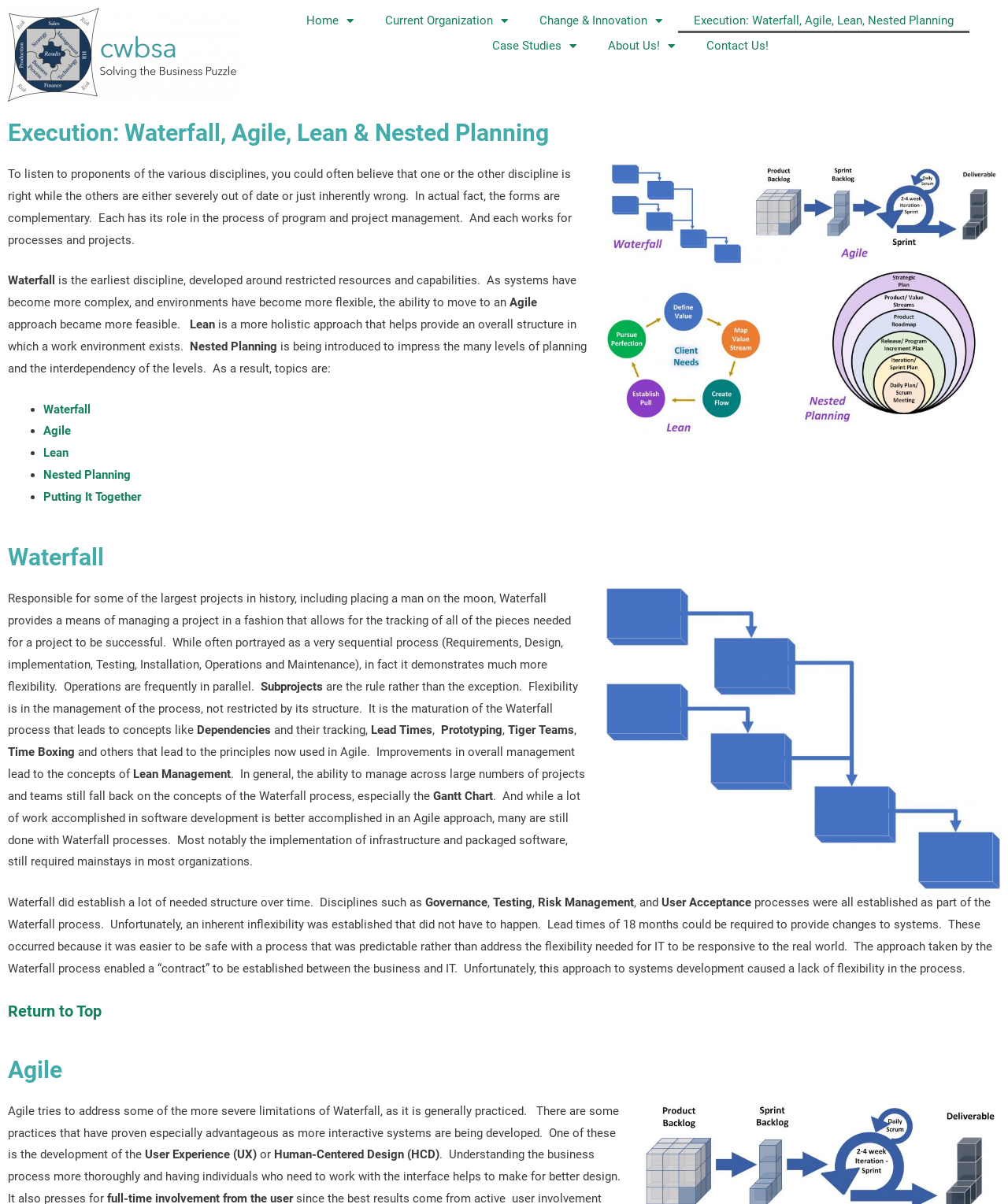Show the bounding box coordinates of the region that should be clicked to follow the instruction: "Click the 'Contact Us!' link."

[0.685, 0.027, 0.778, 0.048]